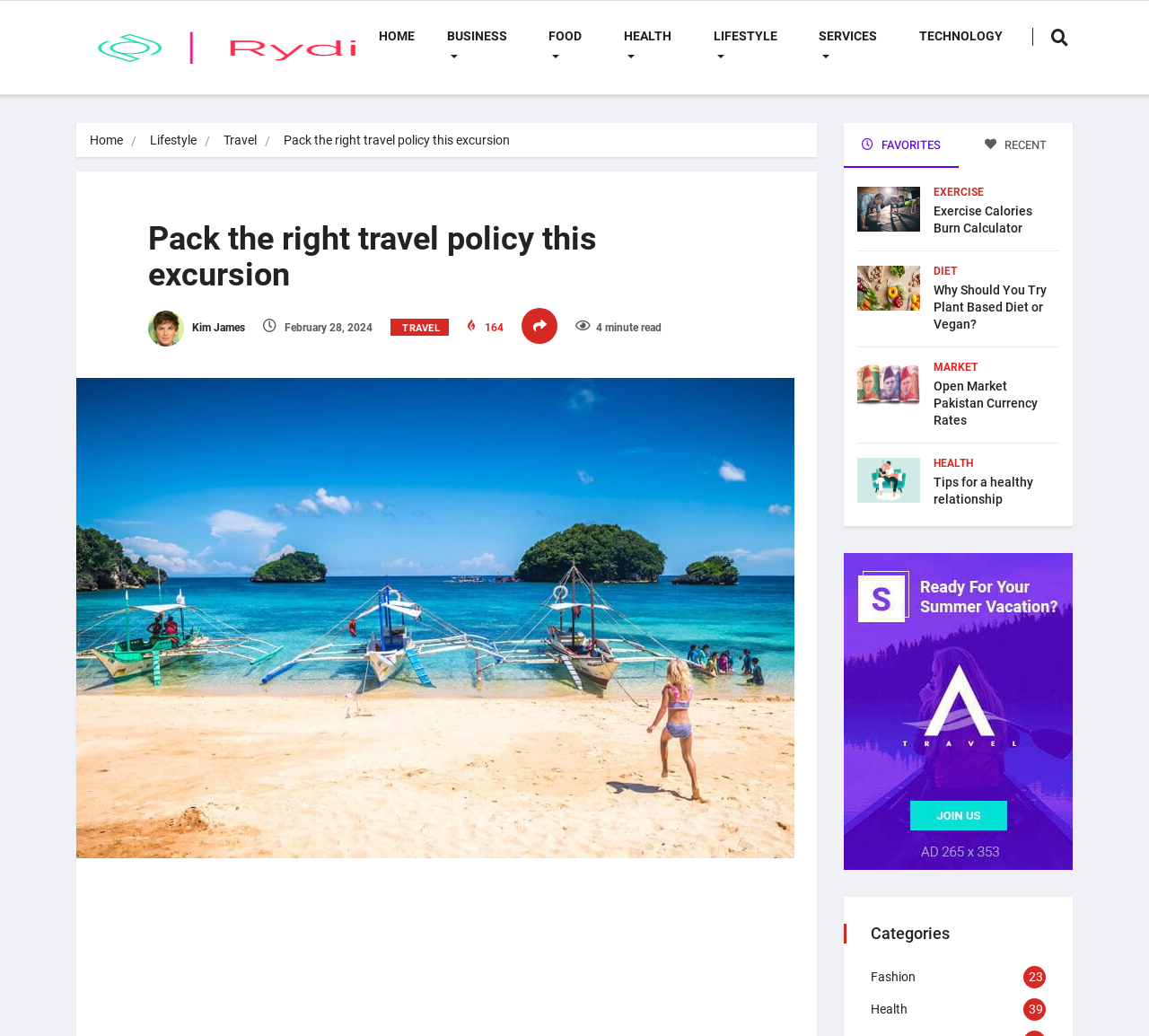Can you determine the bounding box coordinates of the area that needs to be clicked to fulfill the following instruction: "Click on the TRAVEL link"?

[0.34, 0.308, 0.391, 0.324]